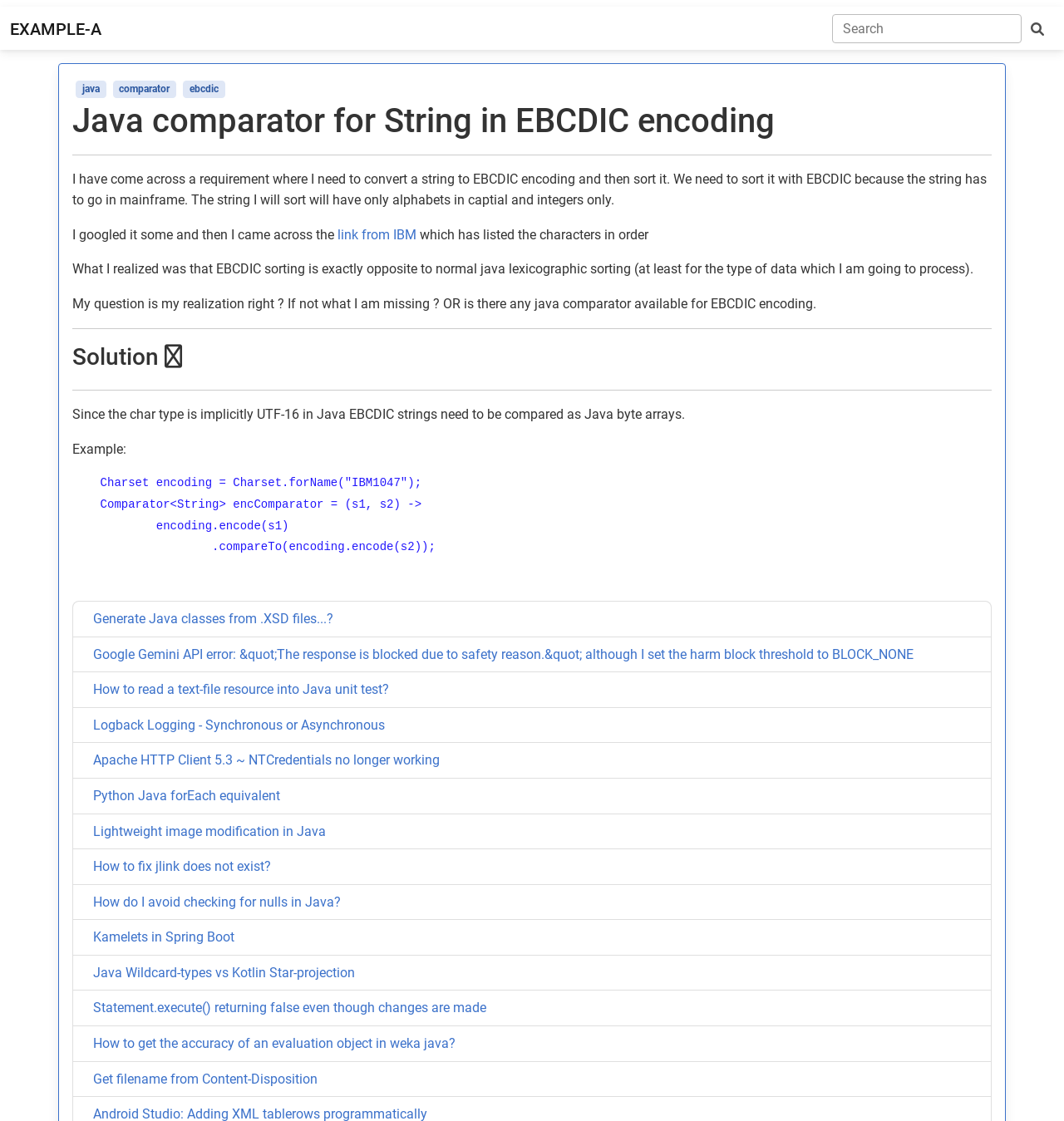Extract the main heading from the webpage content.

Java comparator for String in EBCDIC encoding